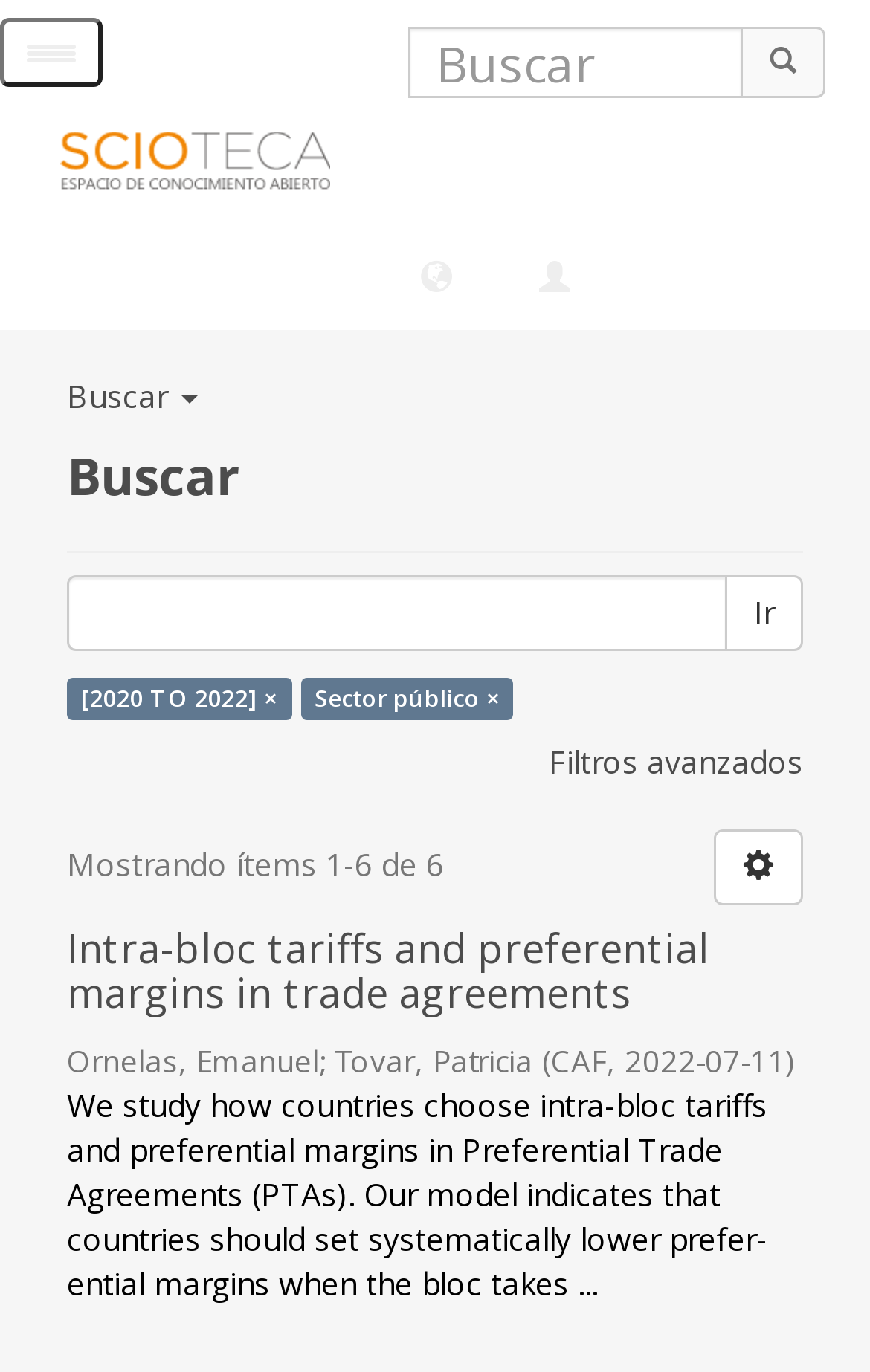Find the bounding box coordinates of the clickable region needed to perform the following instruction: "Search for something". The coordinates should be provided as four float numbers between 0 and 1, i.e., [left, top, right, bottom].

[0.468, 0.02, 0.854, 0.072]